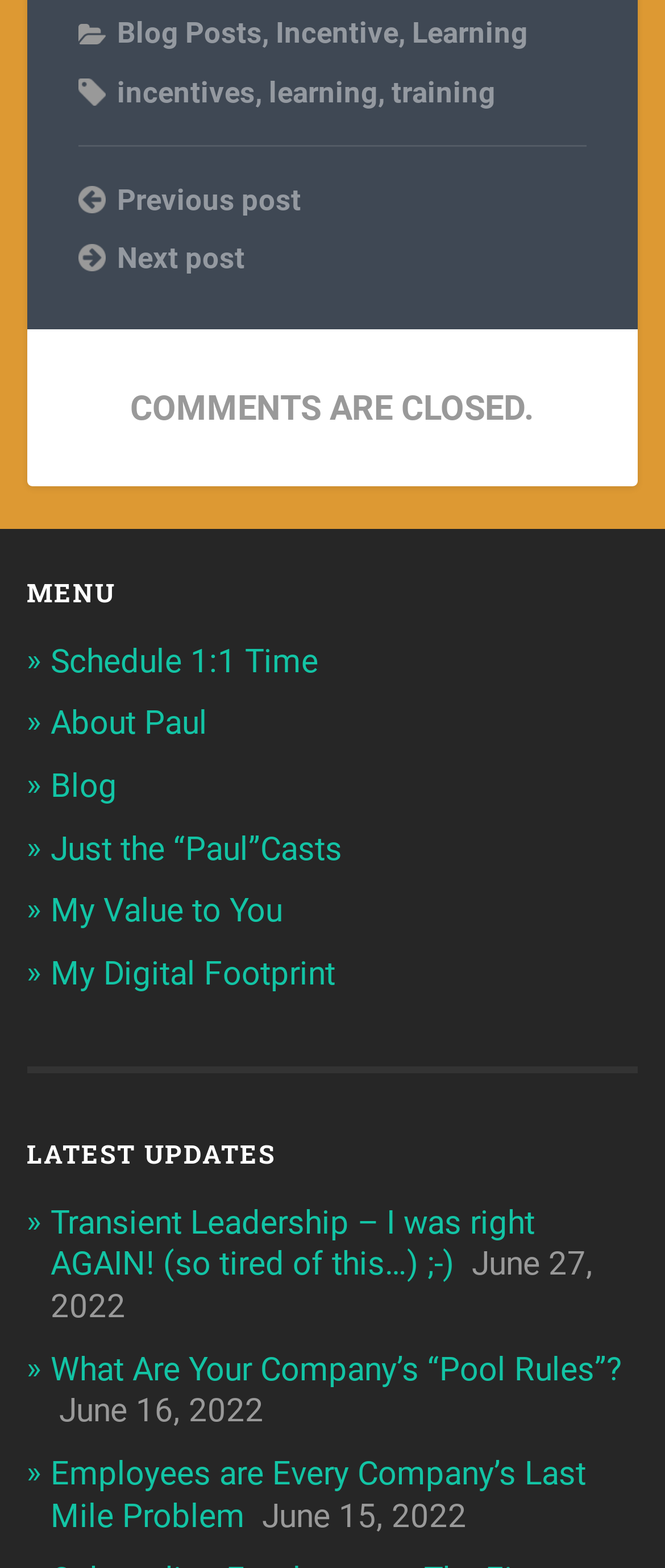Reply to the question with a brief word or phrase: What is the title of the latest update?

Transient Leadership